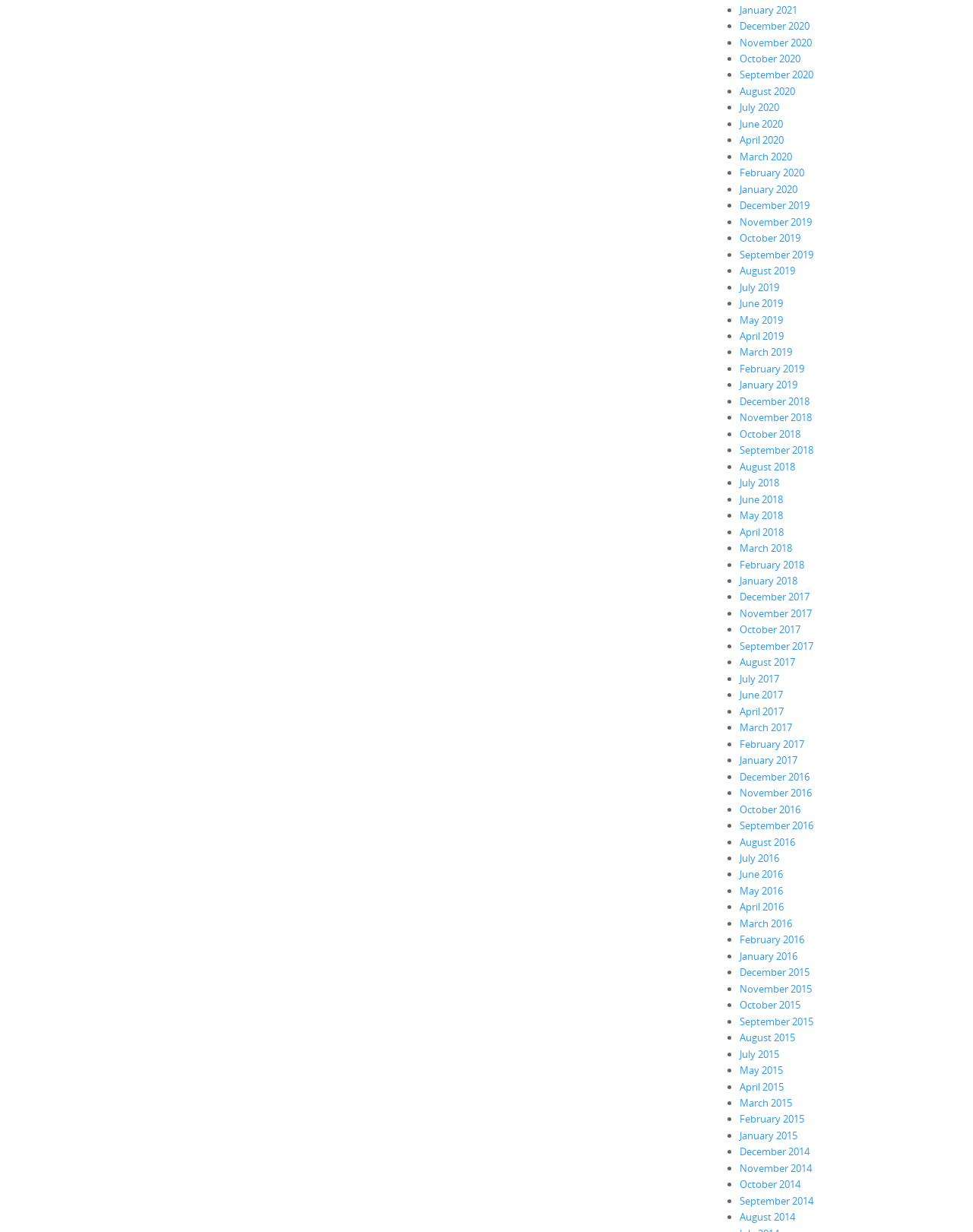Kindly determine the bounding box coordinates for the area that needs to be clicked to execute this instruction: "View December 2020".

[0.76, 0.015, 0.832, 0.027]